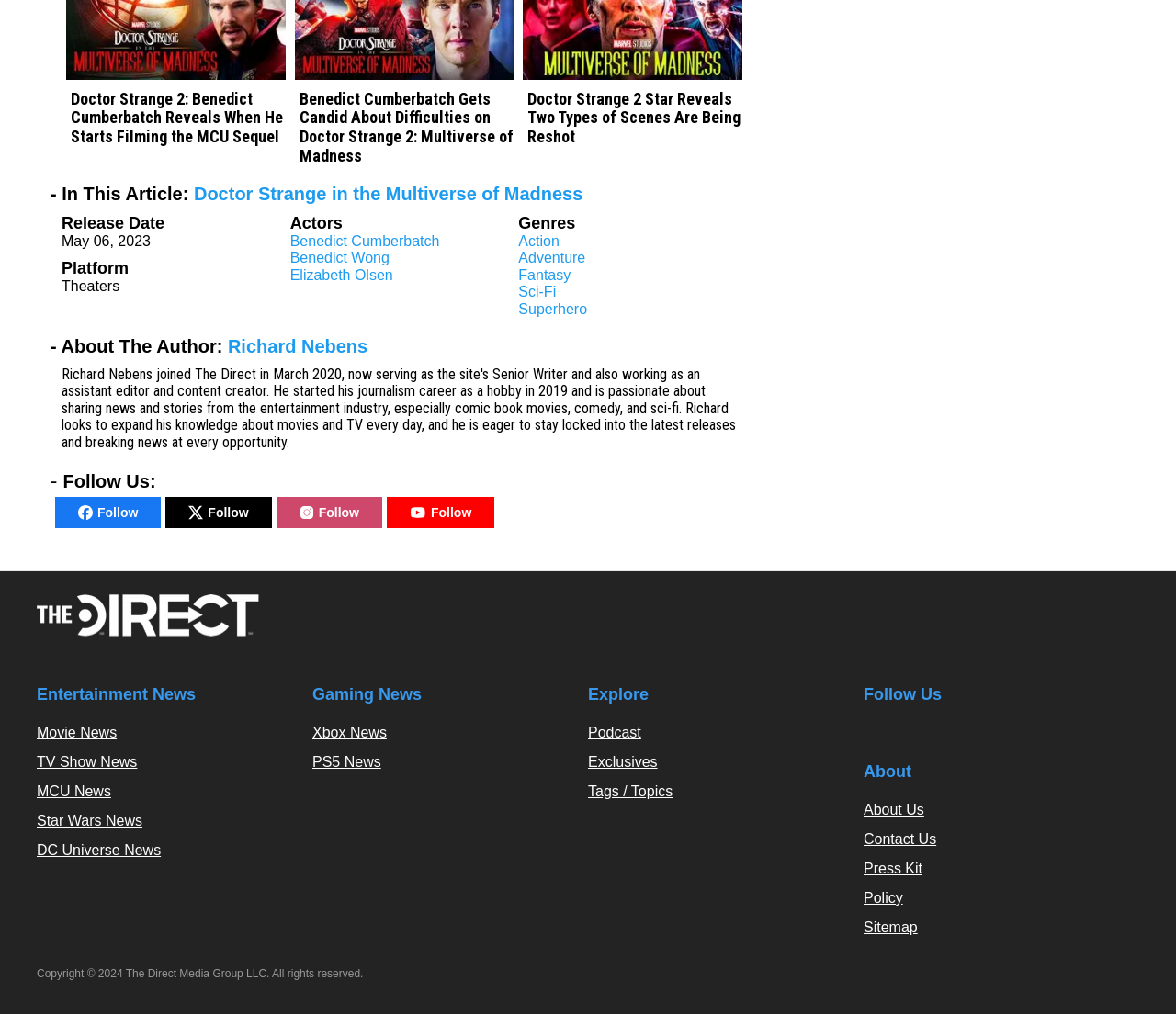What are the genres of Doctor Strange in the Multiverse of Madness?
Please provide a detailed and comprehensive answer to the question.

I found the genres by looking at the section that lists the details of the movie, where it says 'Genres' followed by a list of links that say 'Action', 'Adventure', 'Fantasy', 'Sci-Fi', and 'Superhero'.